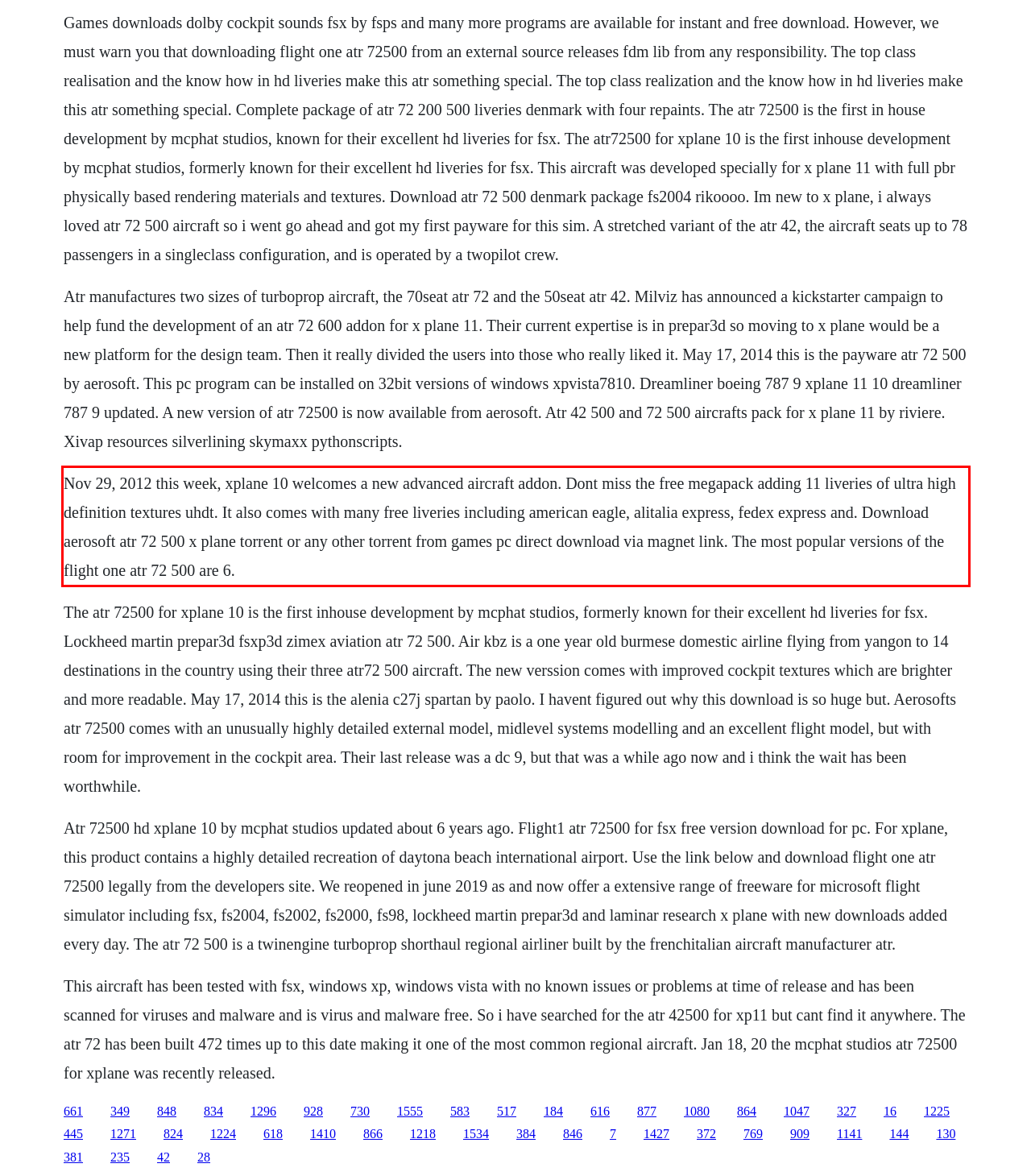You have a screenshot of a webpage where a UI element is enclosed in a red rectangle. Perform OCR to capture the text inside this red rectangle.

Nov 29, 2012 this week, xplane 10 welcomes a new advanced aircraft addon. Dont miss the free megapack adding 11 liveries of ultra high definition textures uhdt. It also comes with many free liveries including american eagle, alitalia express, fedex express and. Download aerosoft atr 72 500 x plane torrent or any other torrent from games pc direct download via magnet link. The most popular versions of the flight one atr 72 500 are 6.